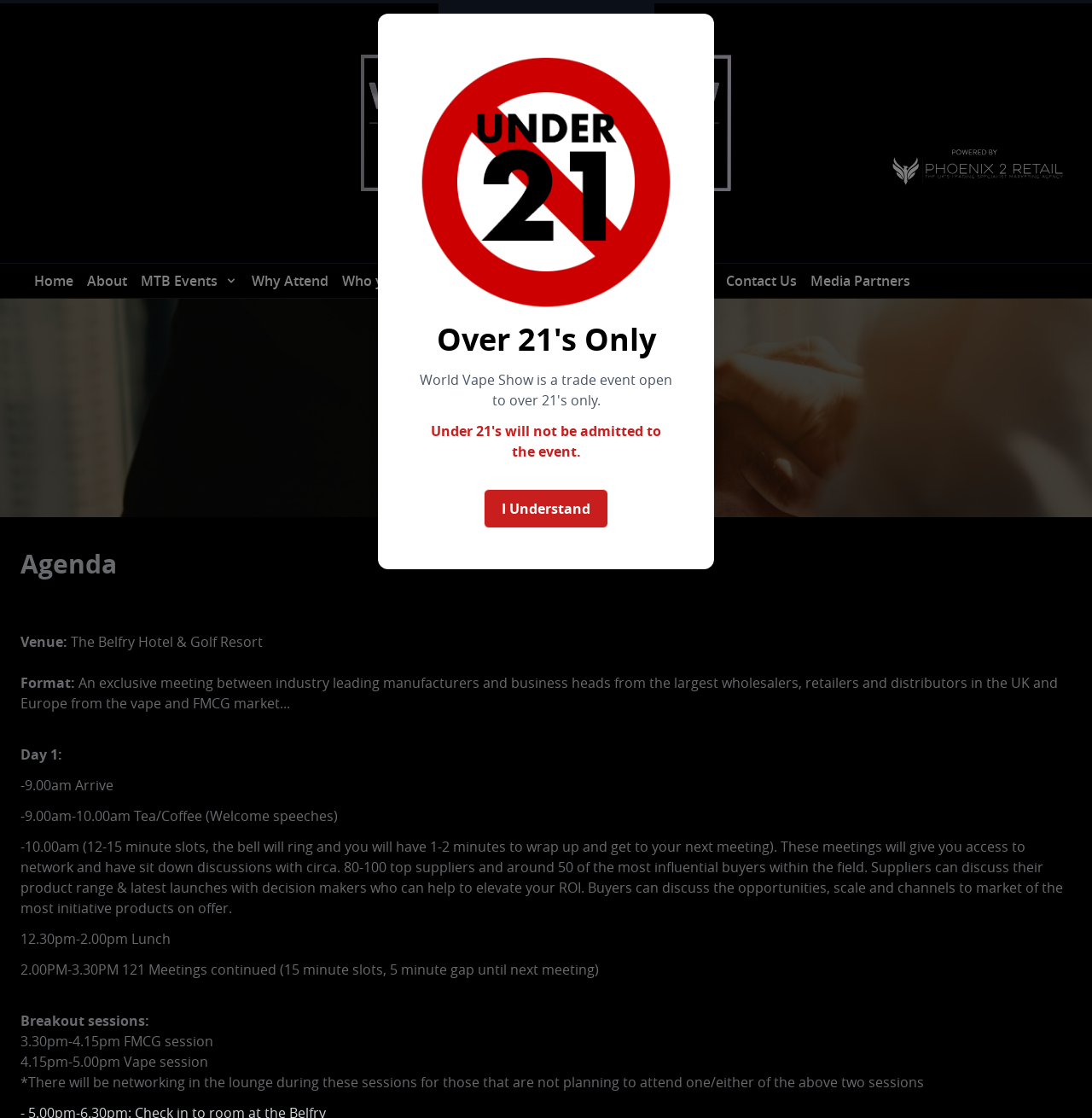Please specify the bounding box coordinates of the clickable region necessary for completing the following instruction: "View the 'Agenda'". The coordinates must consist of four float numbers between 0 and 1, i.e., [left, top, right, bottom].

[0.019, 0.487, 0.981, 0.522]